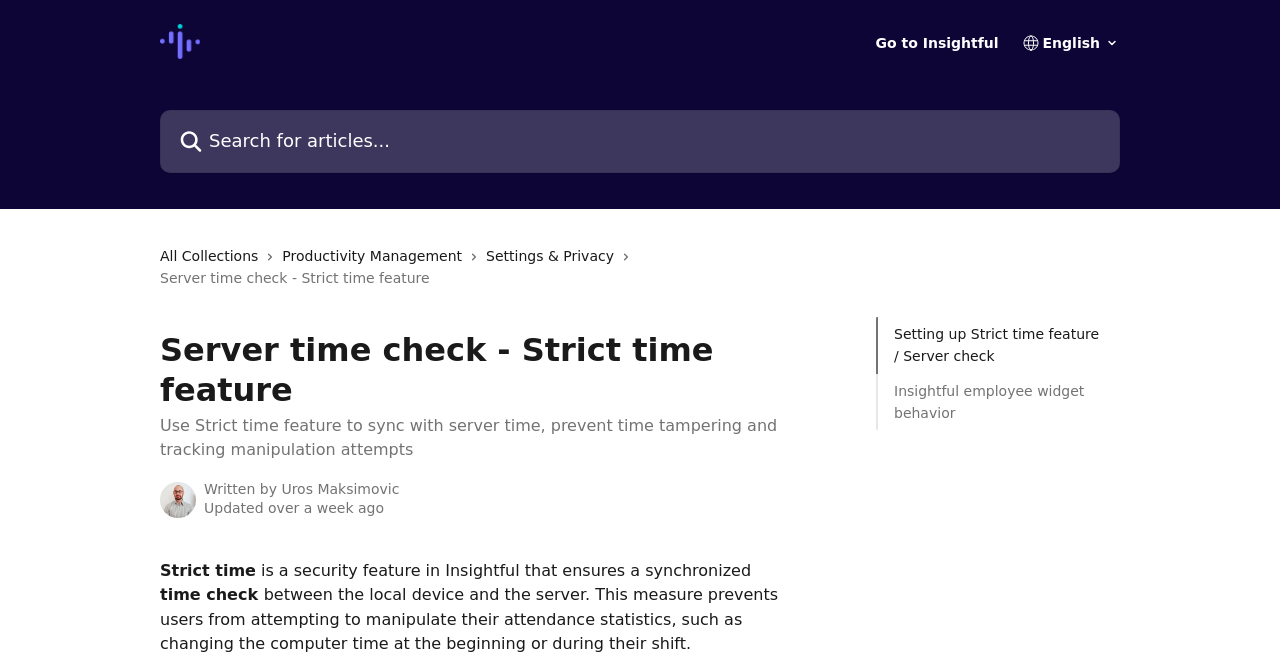Answer the question with a brief word or phrase:
What is the benefit of using Strict time feature?

Prevents time tampering